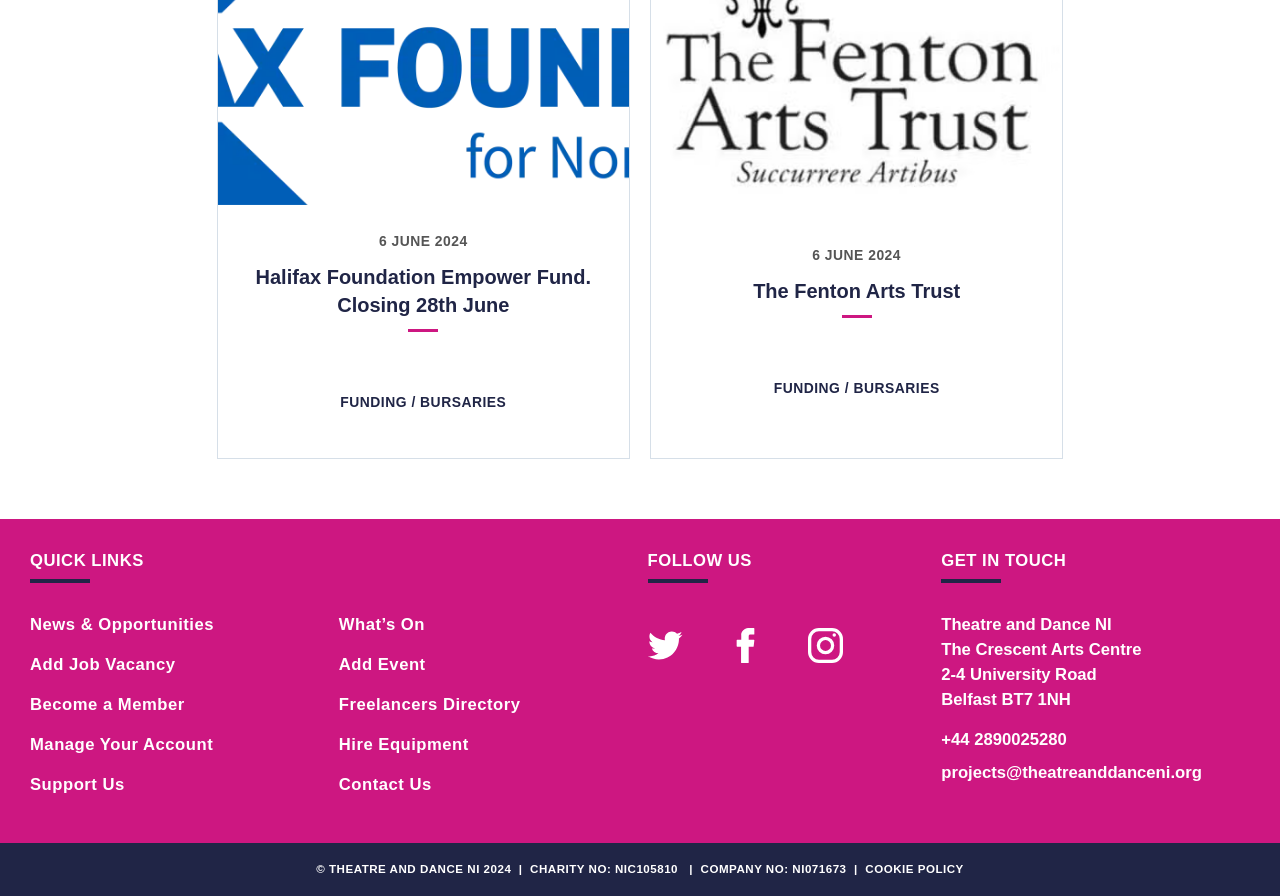Find the bounding box coordinates of the clickable area that will achieve the following instruction: "View What’s On".

[0.265, 0.687, 0.332, 0.708]